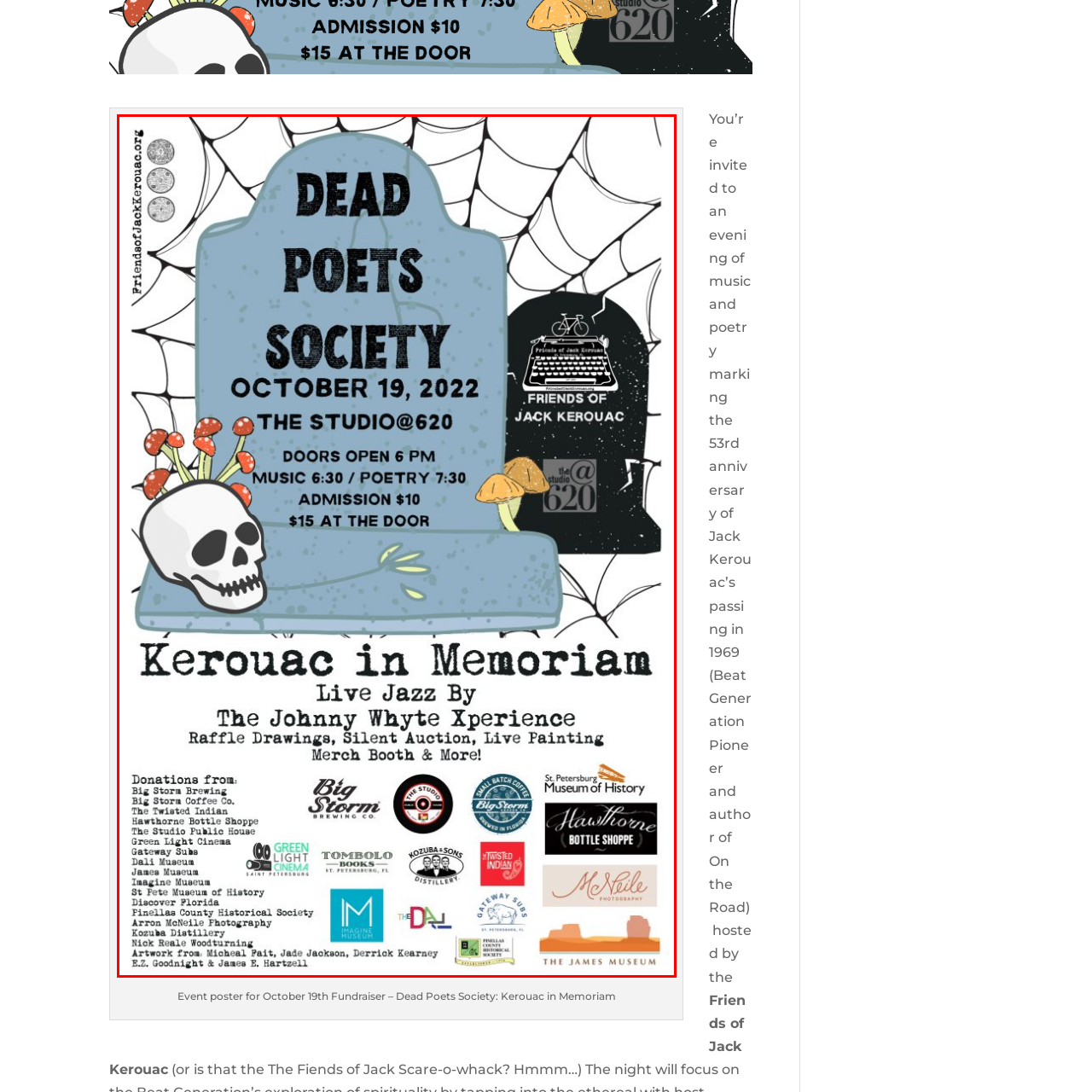Please look at the image highlighted by the red box, What type of music will be performed at the event?
 Provide your answer using a single word or phrase.

Live jazz